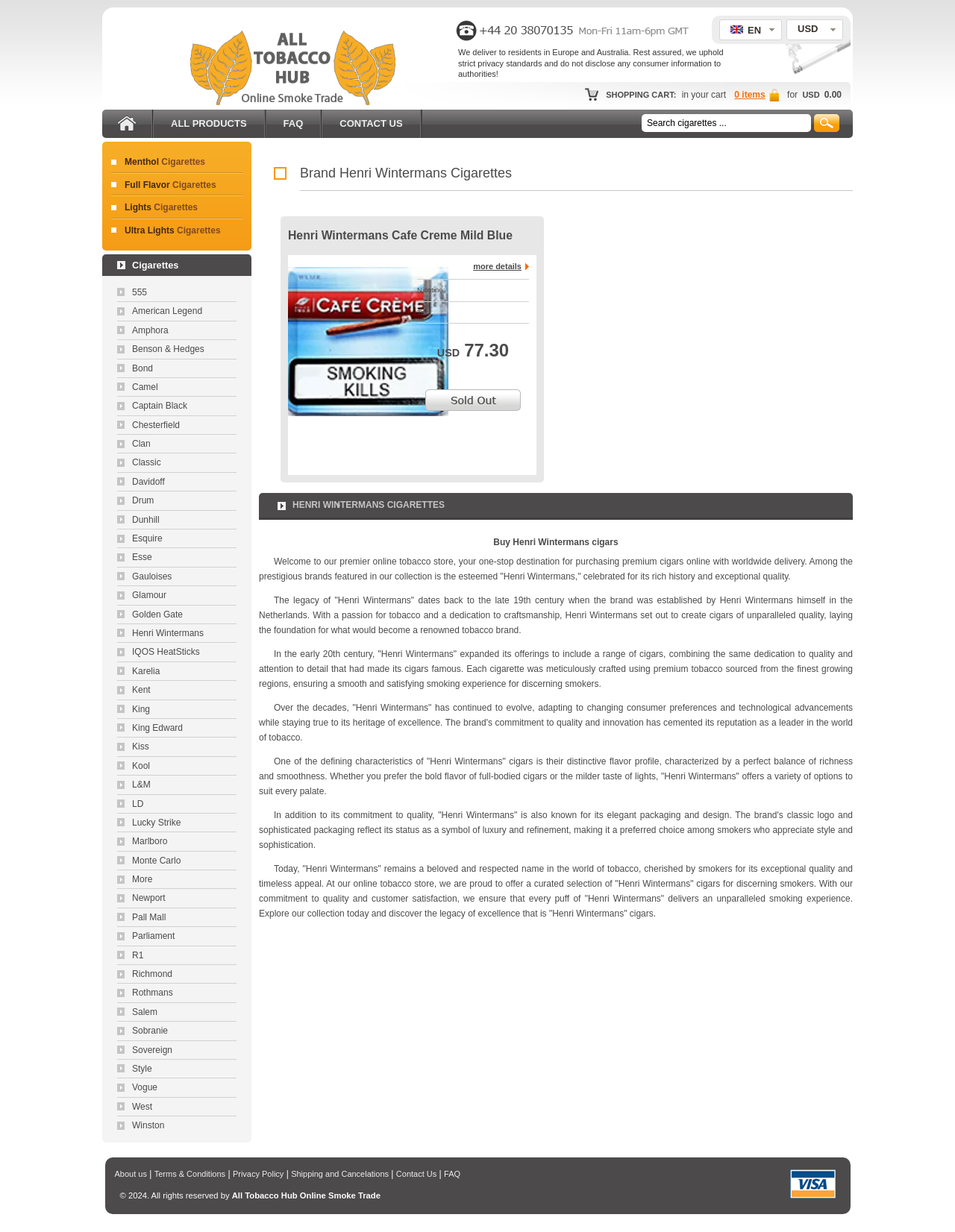Extract the text of the main heading from the webpage.

Brand Henri Wintermans Cigarettes